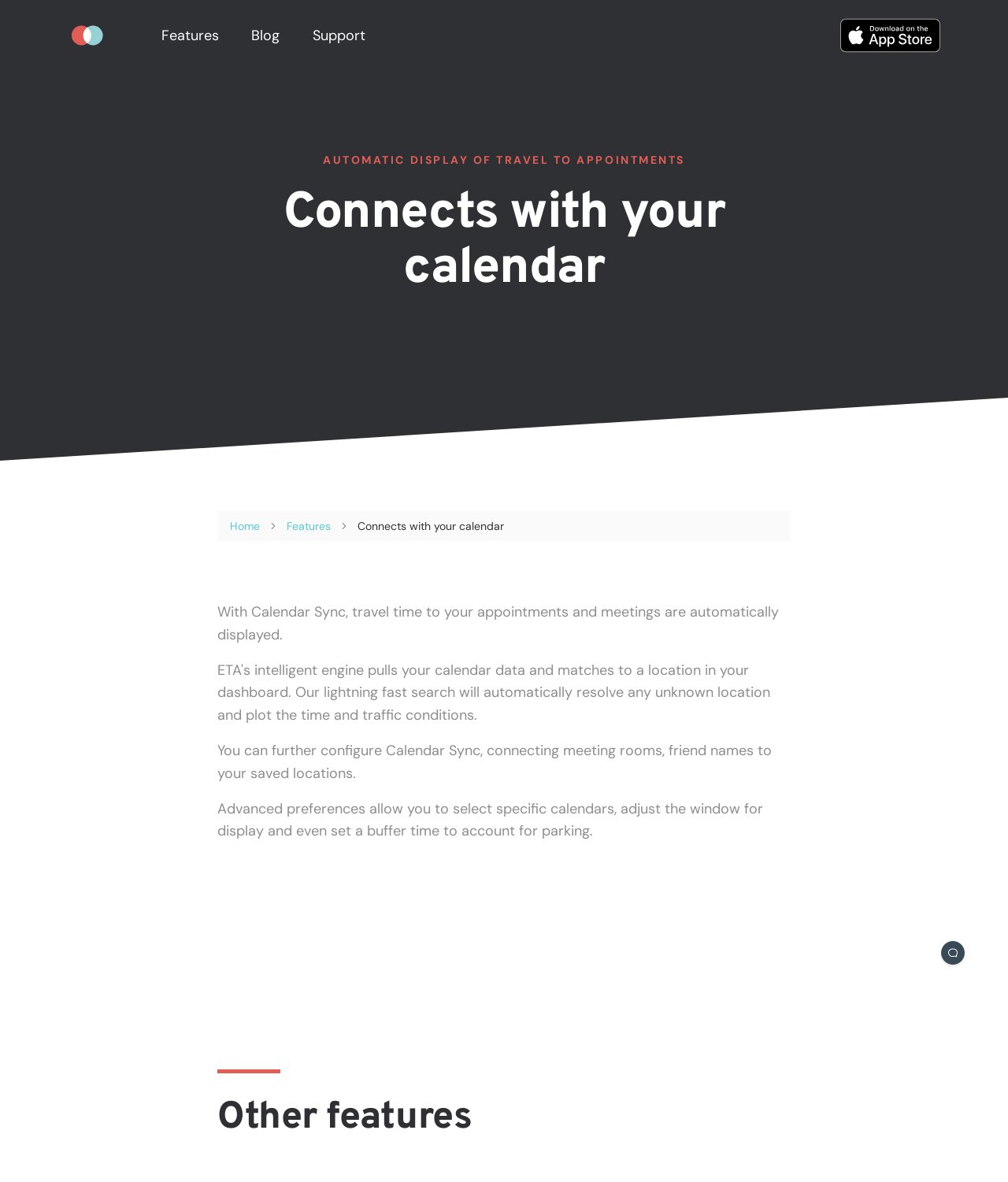Examine the screenshot and answer the question in as much detail as possible: What is the main purpose of this app?

Based on the webpage, the app connects with the user's calendar and automatically displays travel time to appointments and meetings, making it an indispensable tool for those on the move.